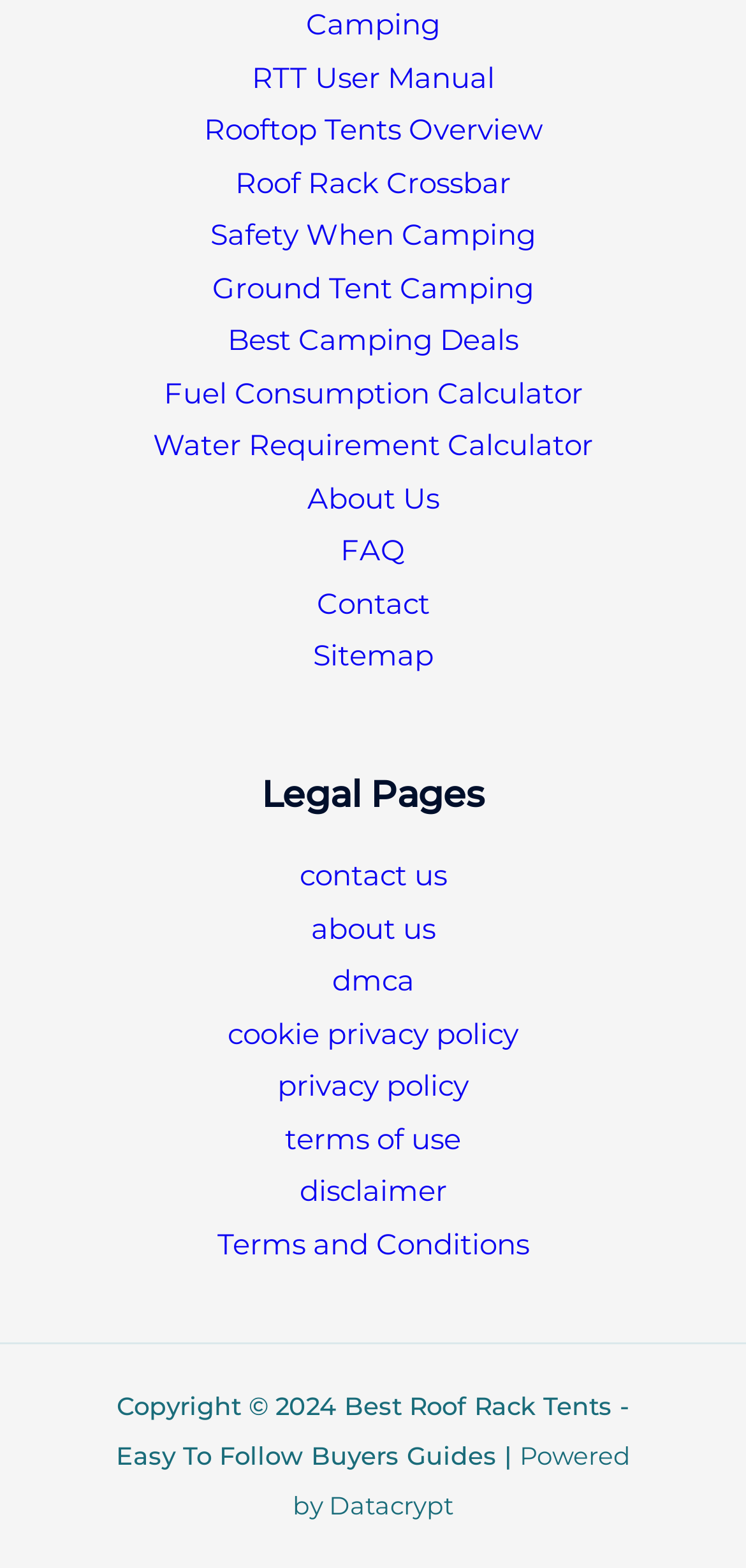What is the copyright year of the website?
Based on the image, provide your answer in one word or phrase.

2024